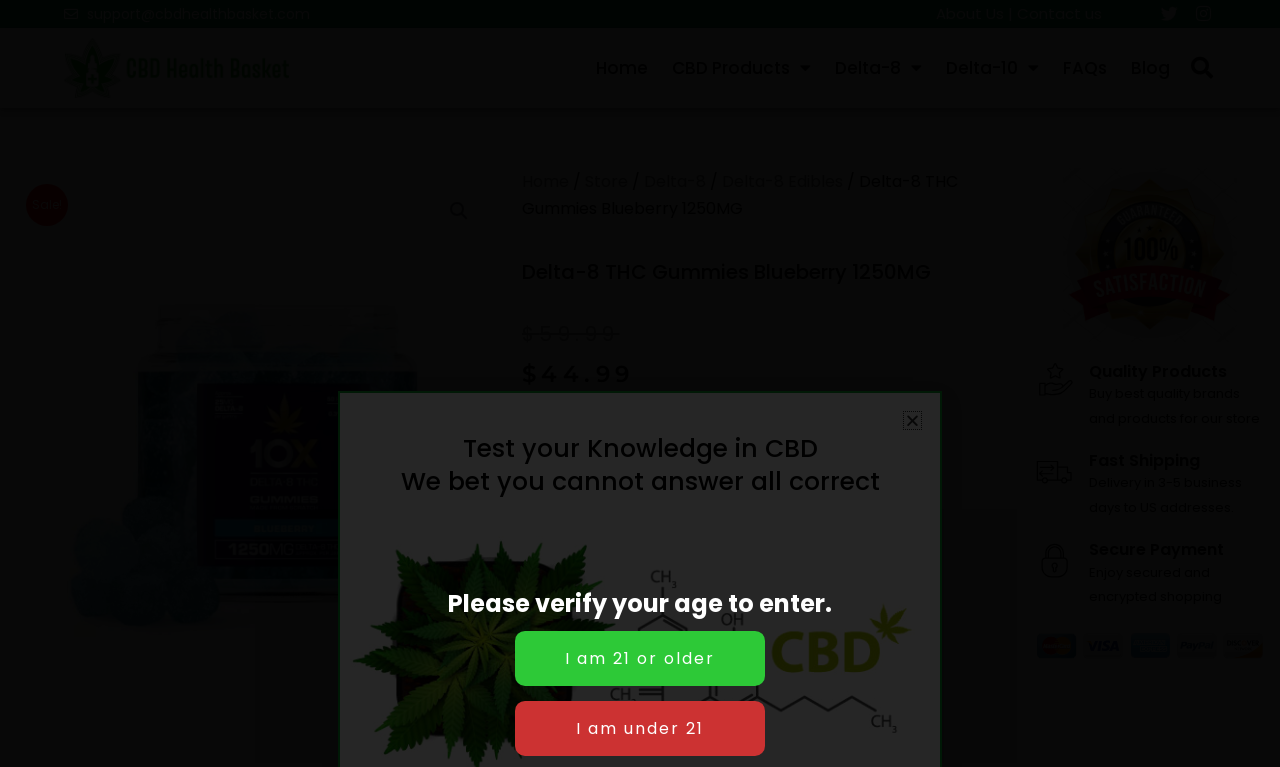Please provide the main heading of the webpage content.

Delta-8 THC Gummies Blueberry 1250MG